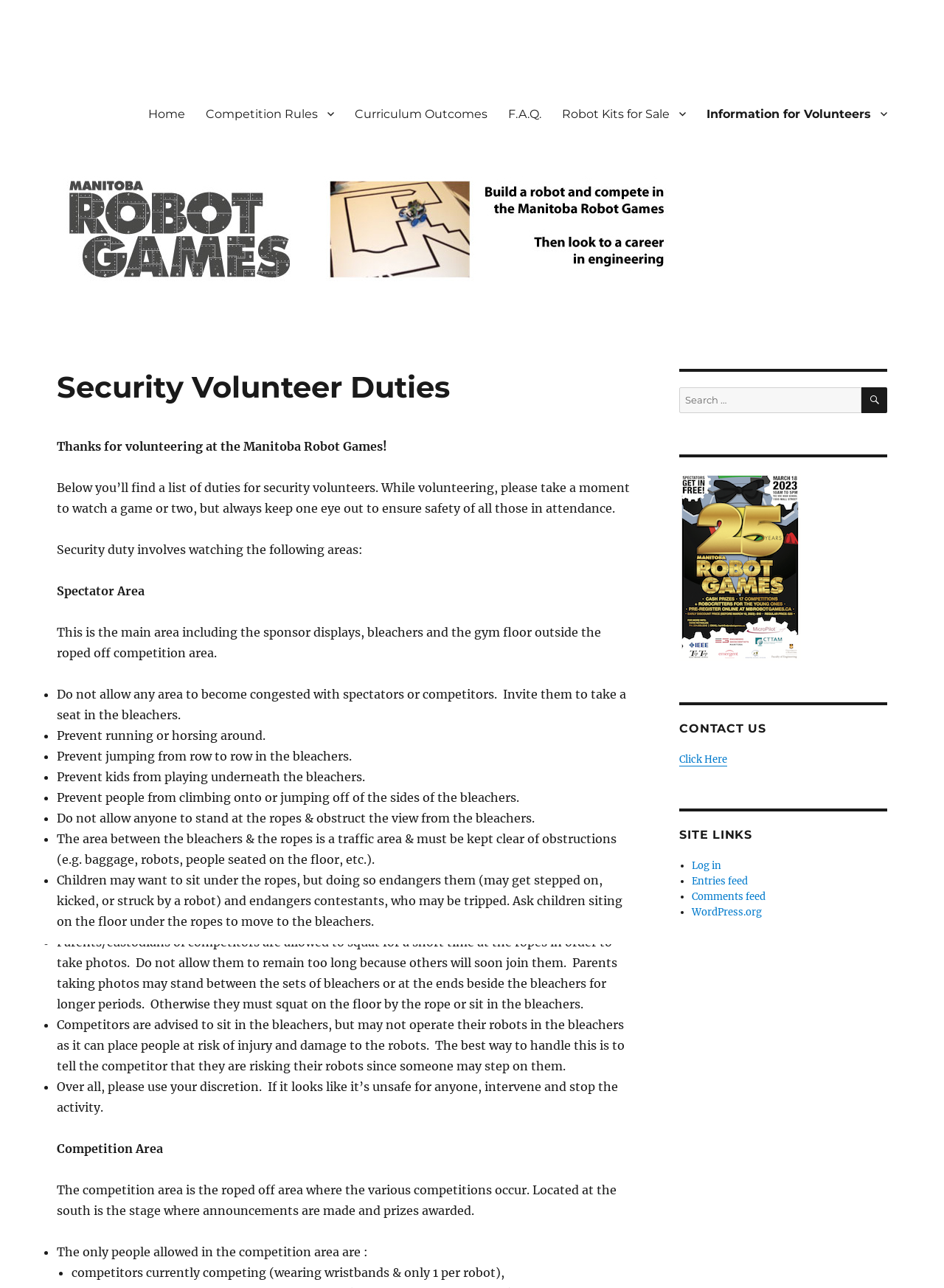Provide the bounding box coordinates, formatted as (top-left x, top-left y, bottom-right x, bottom-right y), with all values being floating point numbers between 0 and 1. Identify the bounding box of the UI element that matches the description: Manitoba Robot Games

[0.06, 0.06, 0.328, 0.08]